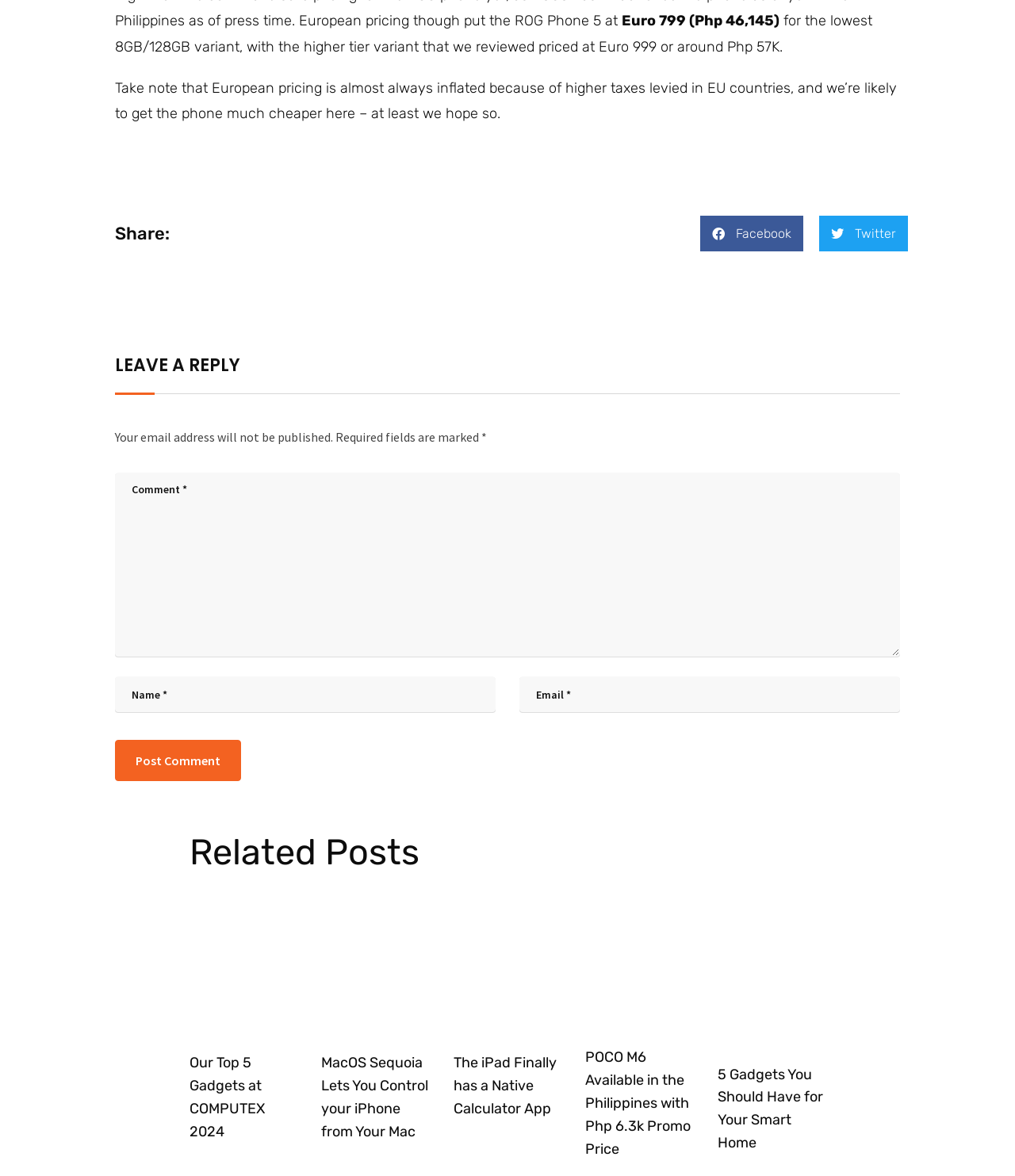Given the content of the image, can you provide a detailed answer to the question?
What is the topic of the article?

The article appears to be discussing the pricing of a phone, specifically the European pricing and its comparison to the expected pricing in the Philippines.